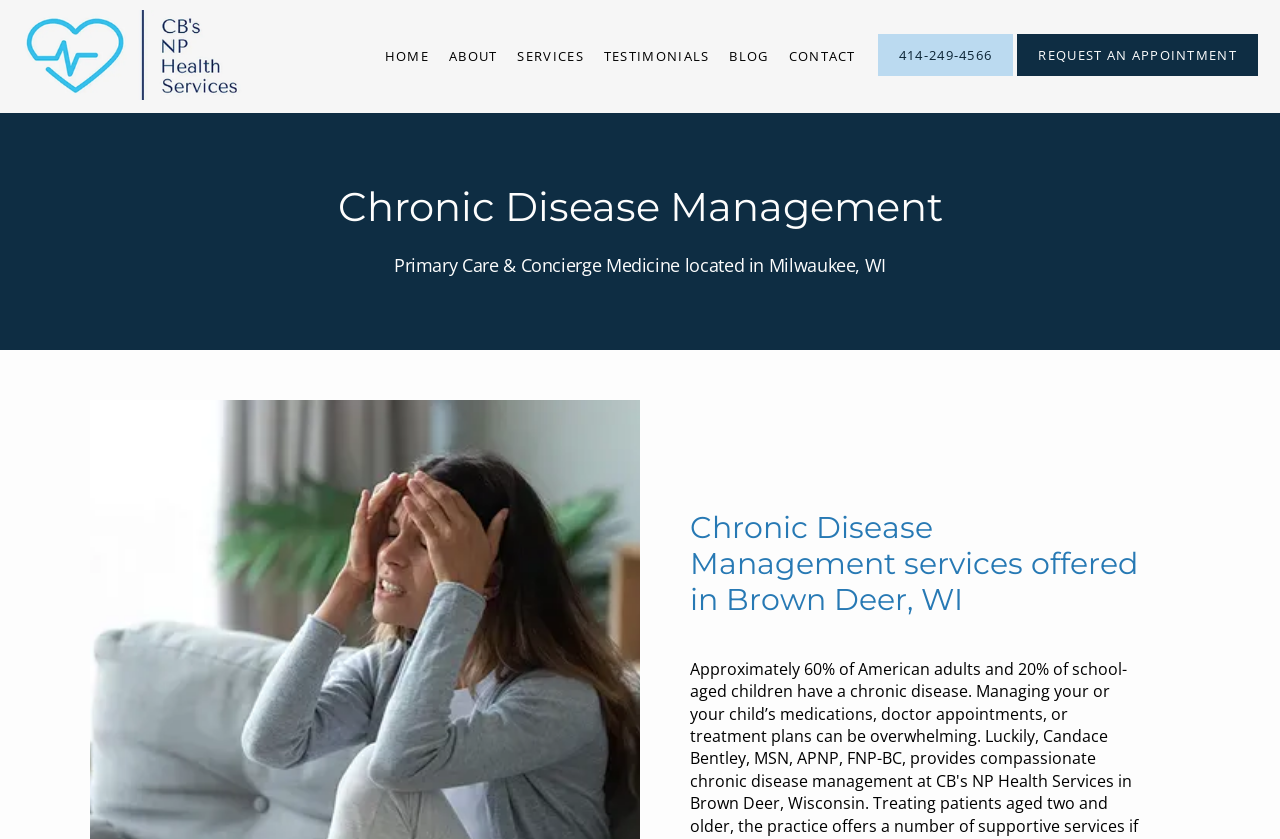Locate the bounding box coordinates of the element I should click to achieve the following instruction: "Click the logo".

[0.008, 0.0, 0.197, 0.135]